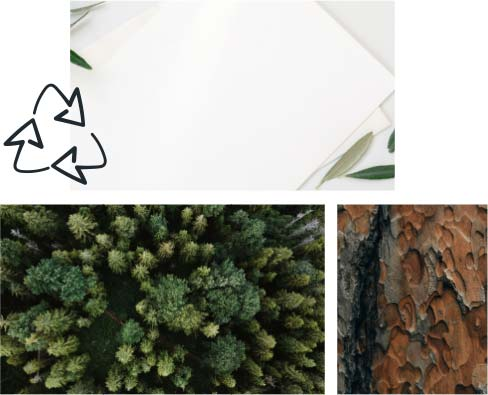Answer the question below in one word or phrase:
What is represented by the close-up of tree bark?

Raw materials